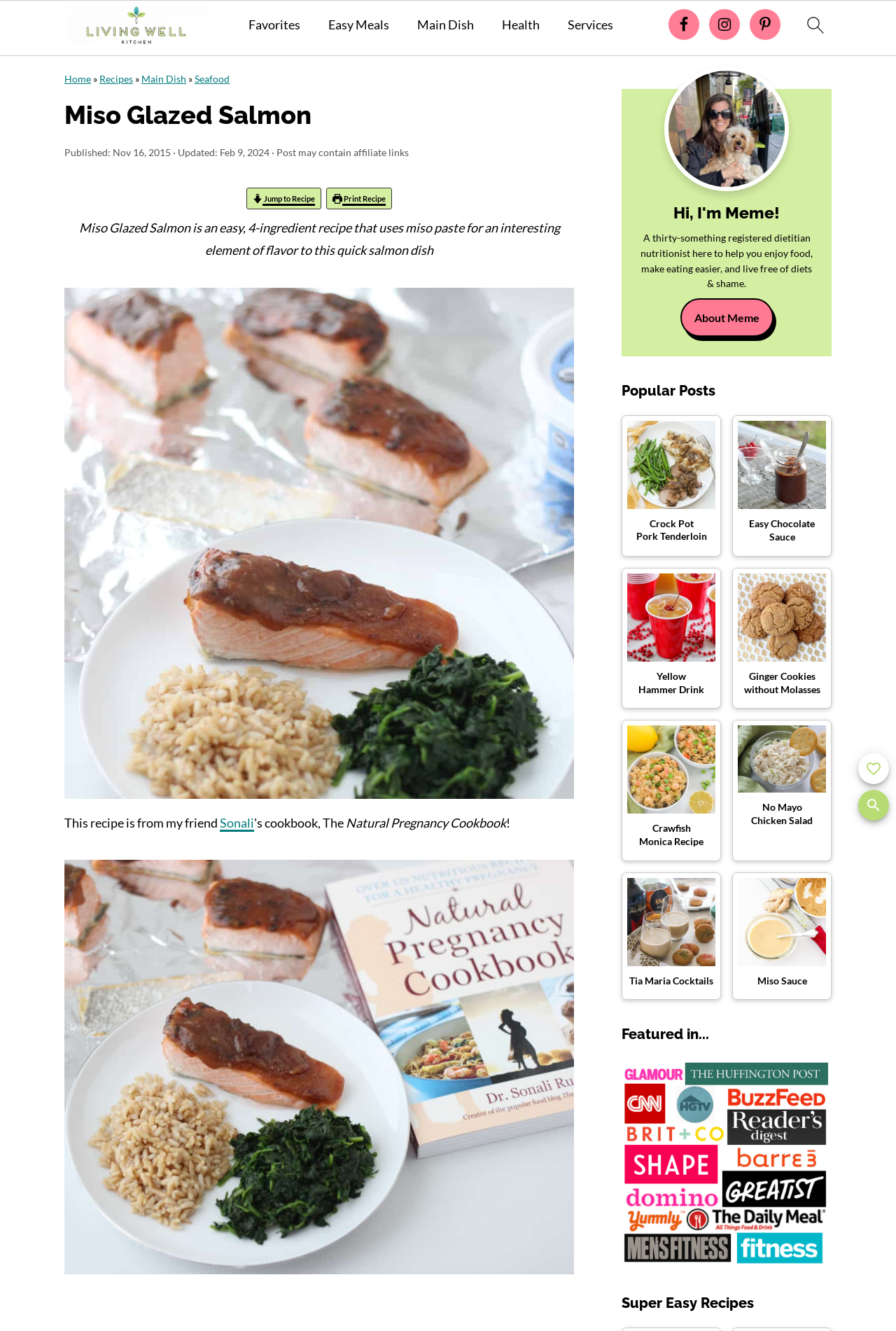Pinpoint the bounding box coordinates for the area that should be clicked to perform the following instruction: "search".

[0.891, 0.006, 0.93, 0.037]